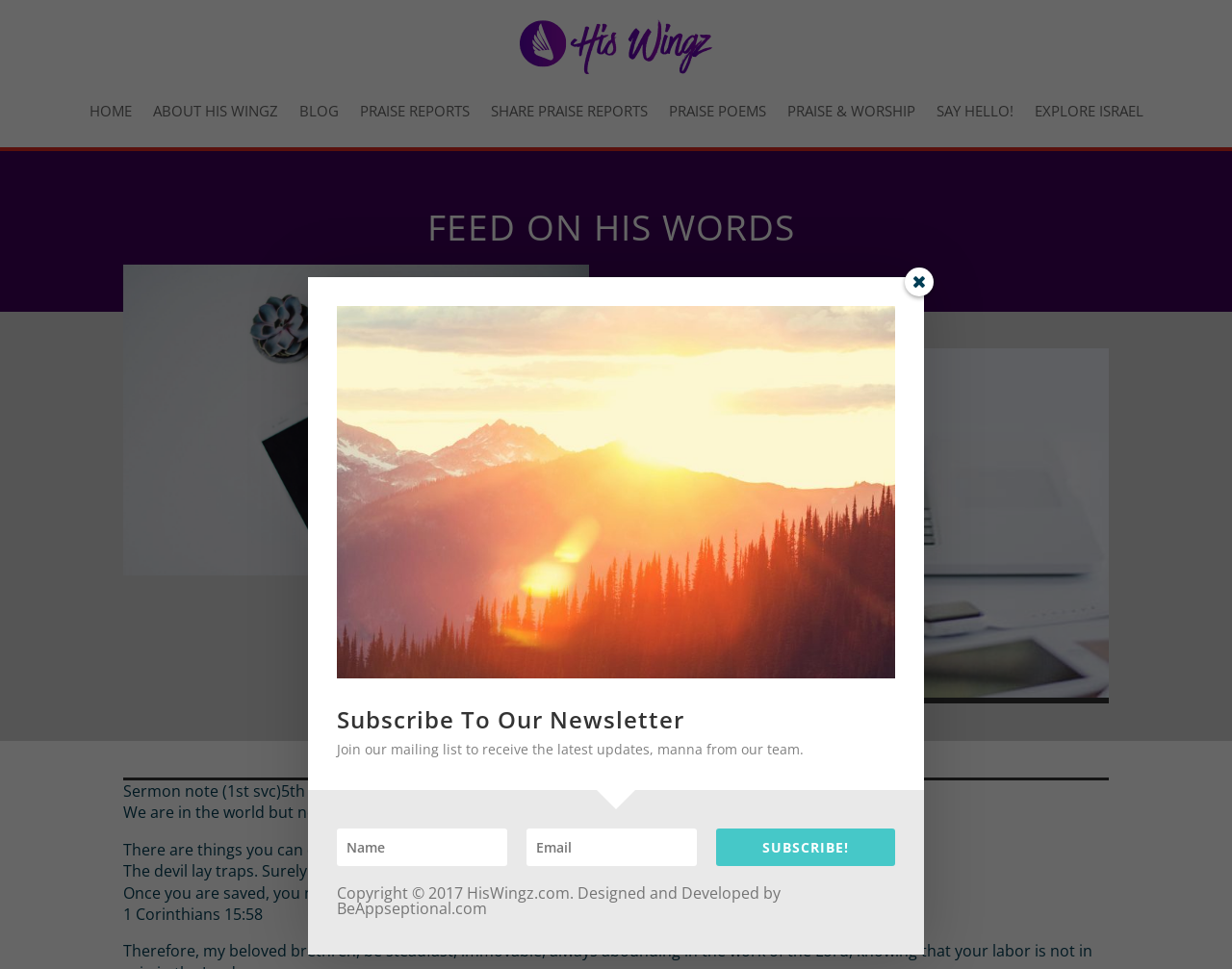Locate the bounding box coordinates of the segment that needs to be clicked to meet this instruction: "Click the HOME link".

[0.072, 0.076, 0.107, 0.152]